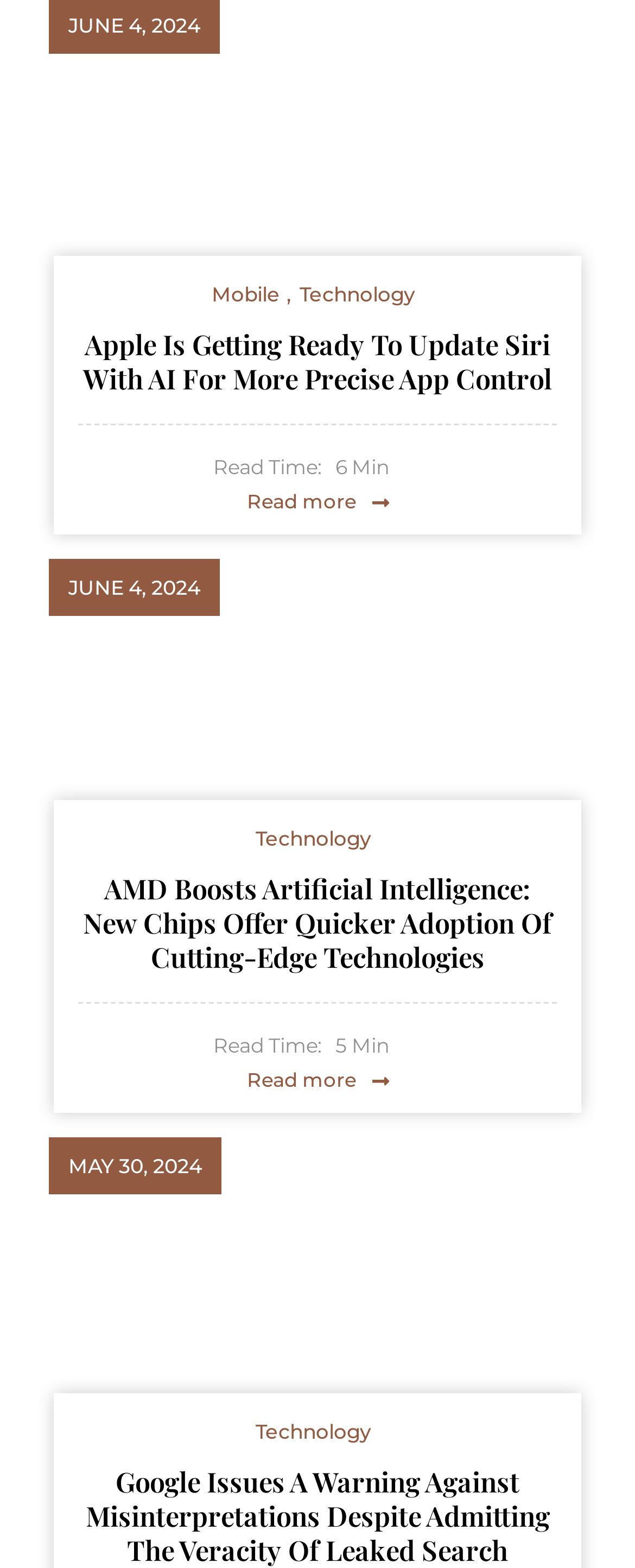Using the provided element description, identify the bounding box coordinates as (top-left x, top-left y, bottom-right x, bottom-right y). Ensure all values are between 0 and 1. Description: Home Improvement

None